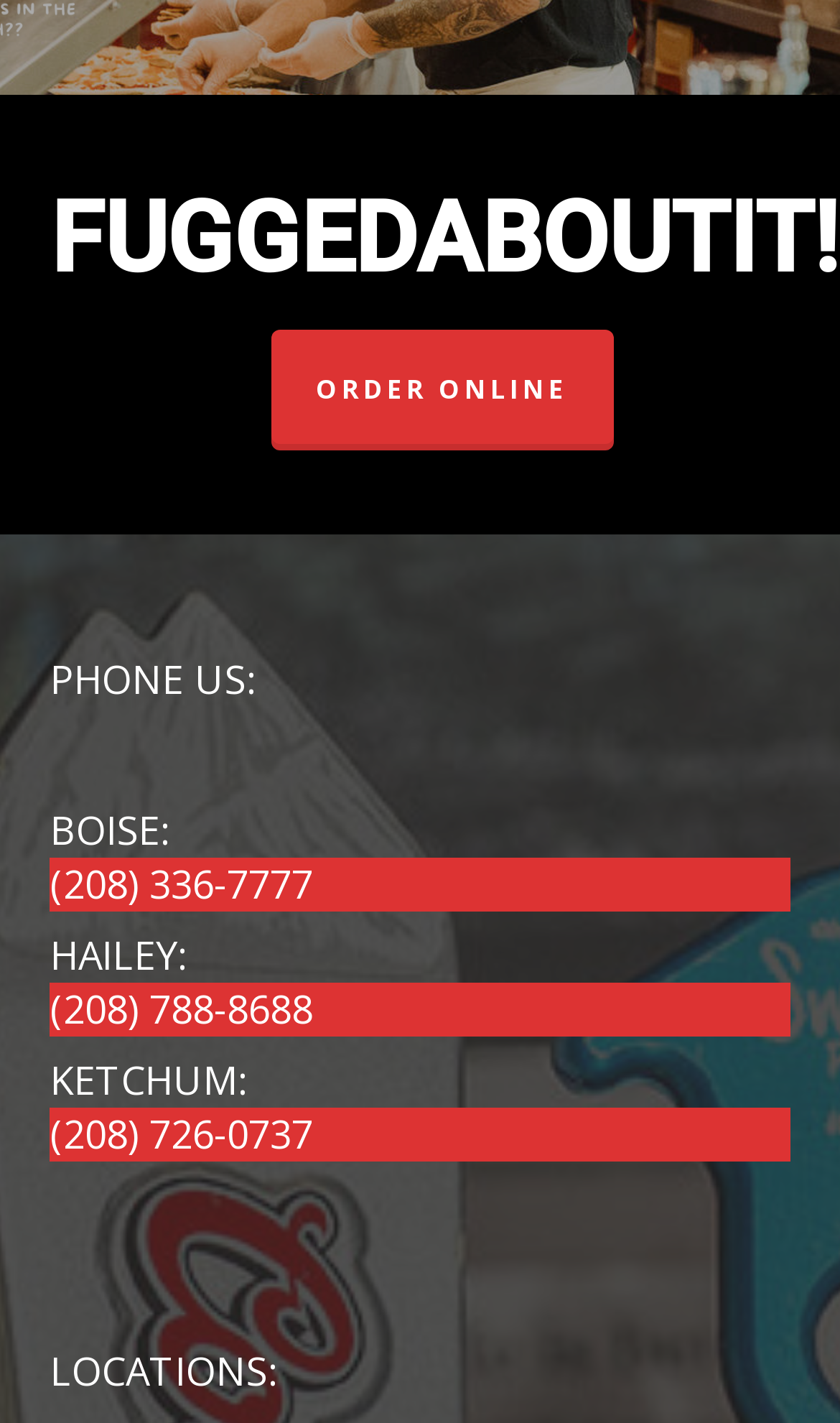Based on the image, please respond to the question with as much detail as possible:
How many locations are listed on this webpage?

The webpage lists three locations: Boise, Hailey, and Ketchum, each with their corresponding phone numbers.